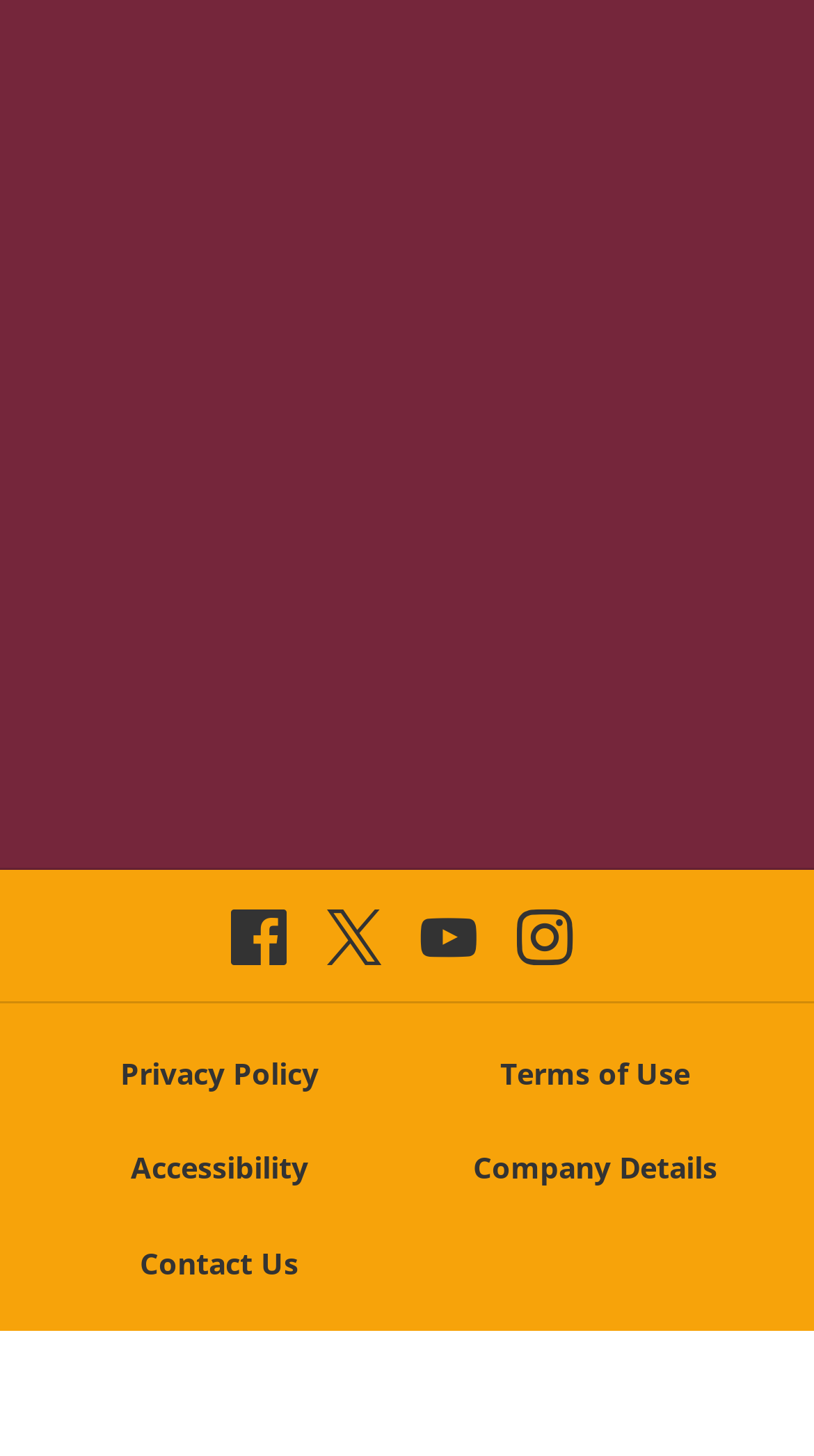Give a one-word or one-phrase response to the question:
What is the last link in the footer navigation?

Contact Us